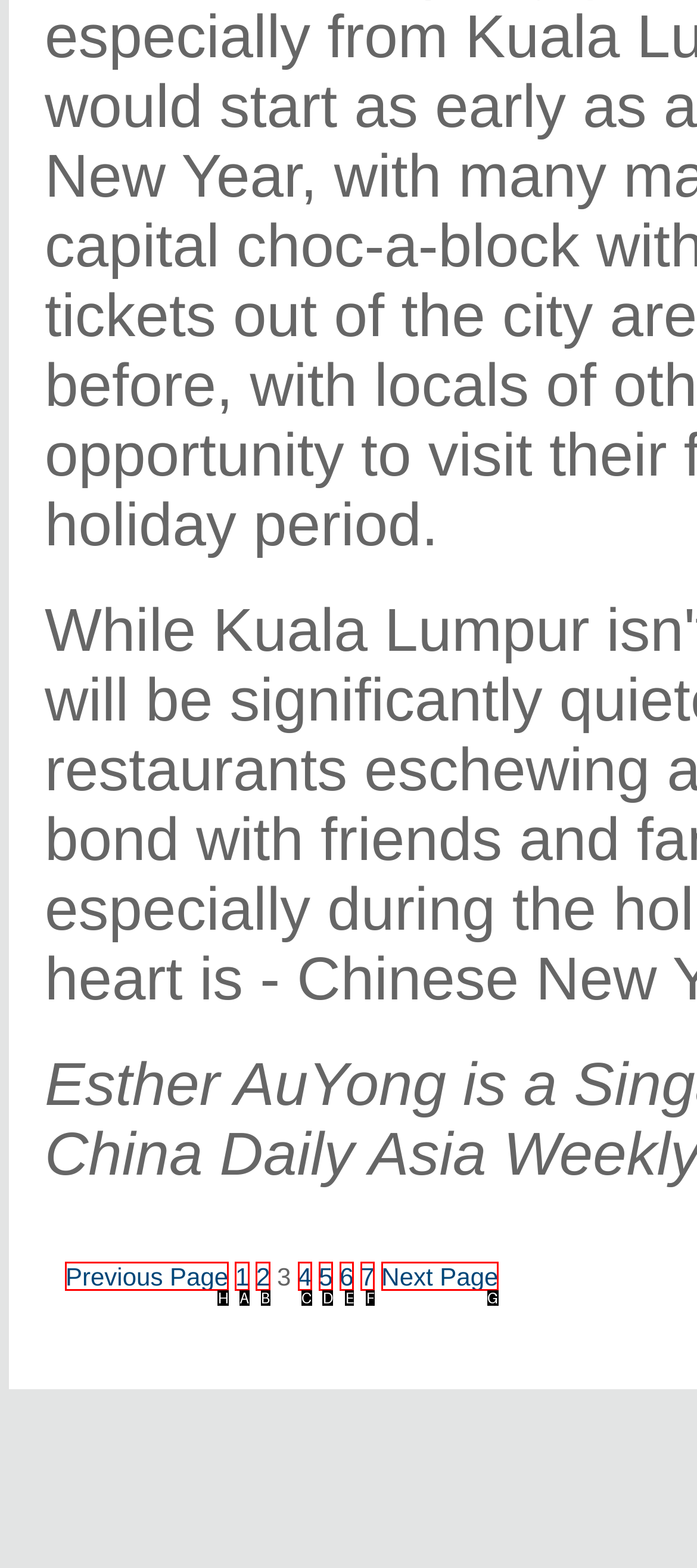Identify the HTML element to click to execute this task: Visit the wikipedia page Respond with the letter corresponding to the proper option.

None